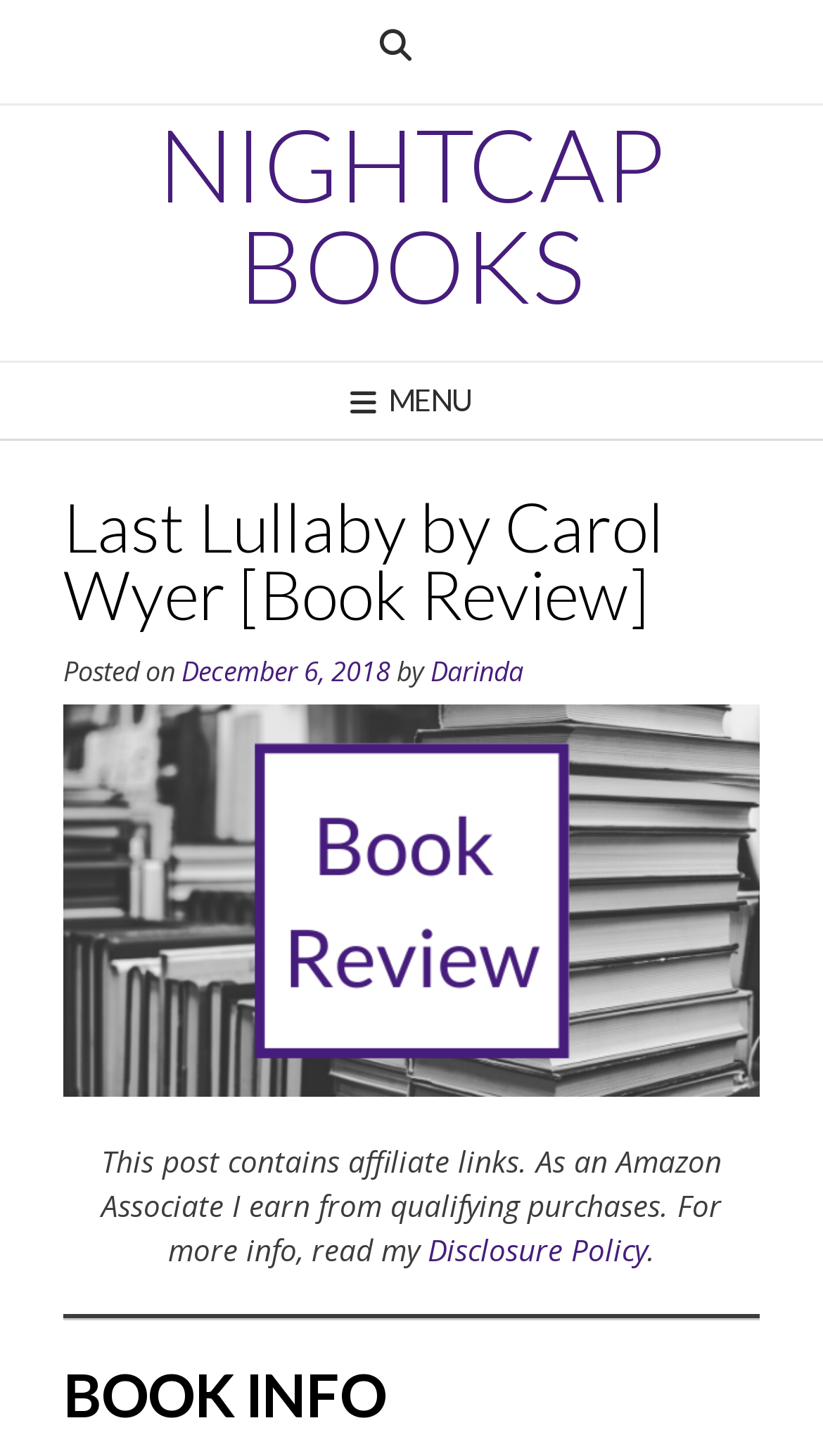Provide the bounding box coordinates of the UI element this sentence describes: "menu".

[0.0, 0.249, 1.0, 0.303]